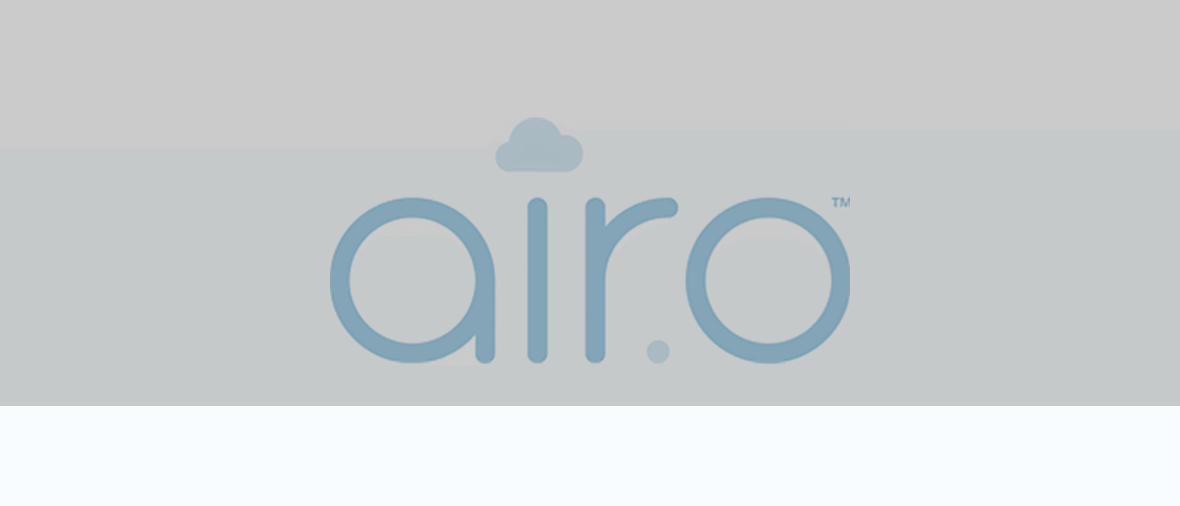Give a short answer to this question using one word or a phrase:
Who collaborated with Mohawk Industries to develop Airo?

Niaga technology